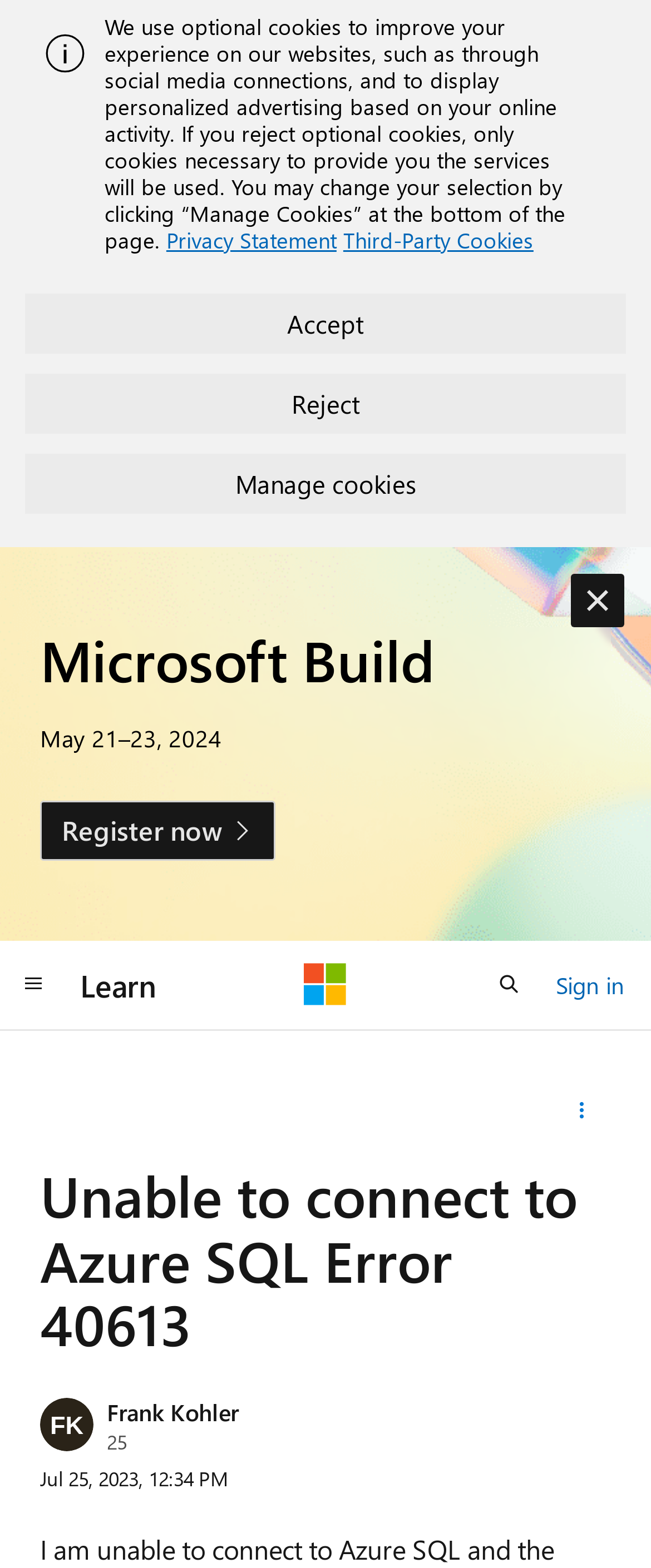Bounding box coordinates are specified in the format (top-left x, top-left y, bottom-right x, bottom-right y). All values are floating point numbers bounded between 0 and 1. Please provide the bounding box coordinate of the region this sentence describes: Learn

[0.103, 0.608, 0.262, 0.648]